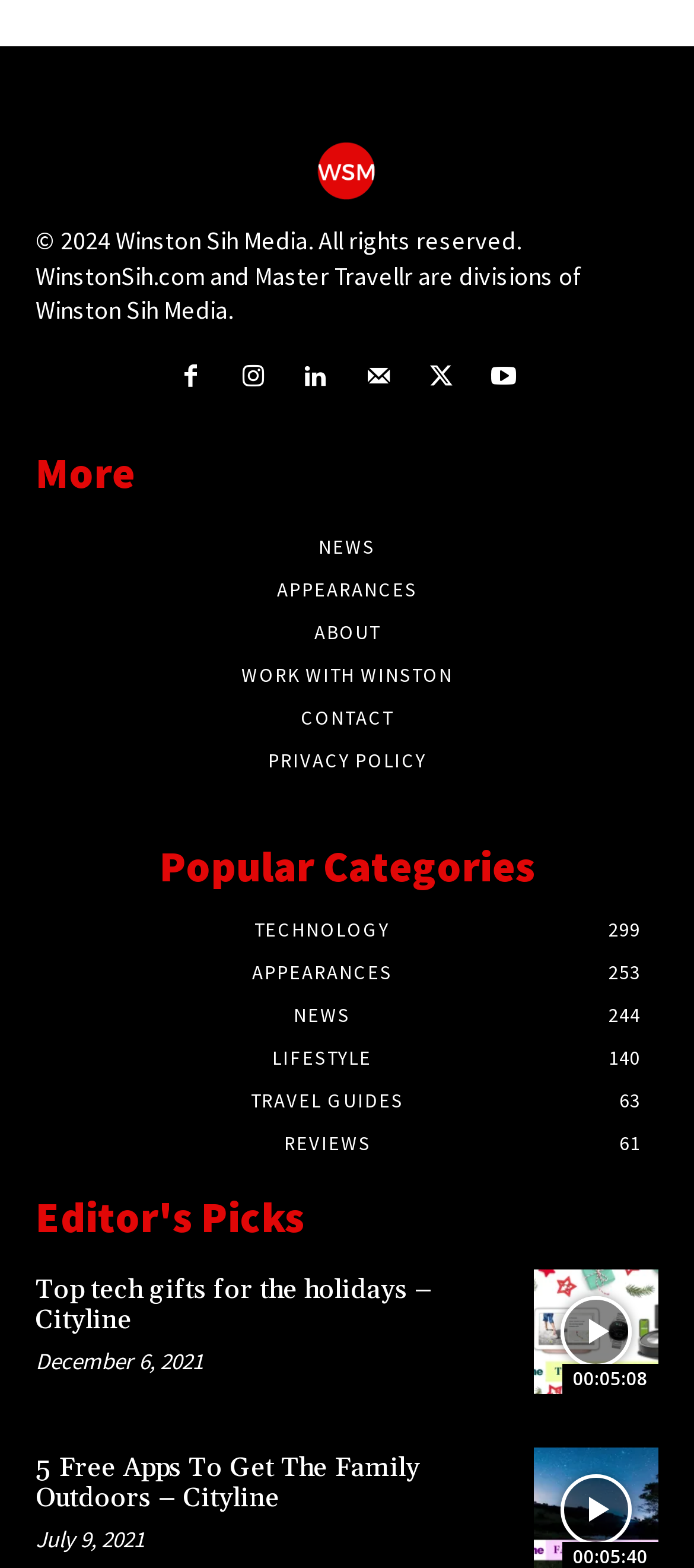Determine the bounding box coordinates of the region that needs to be clicked to achieve the task: "View NEWS".

[0.051, 0.335, 0.949, 0.362]